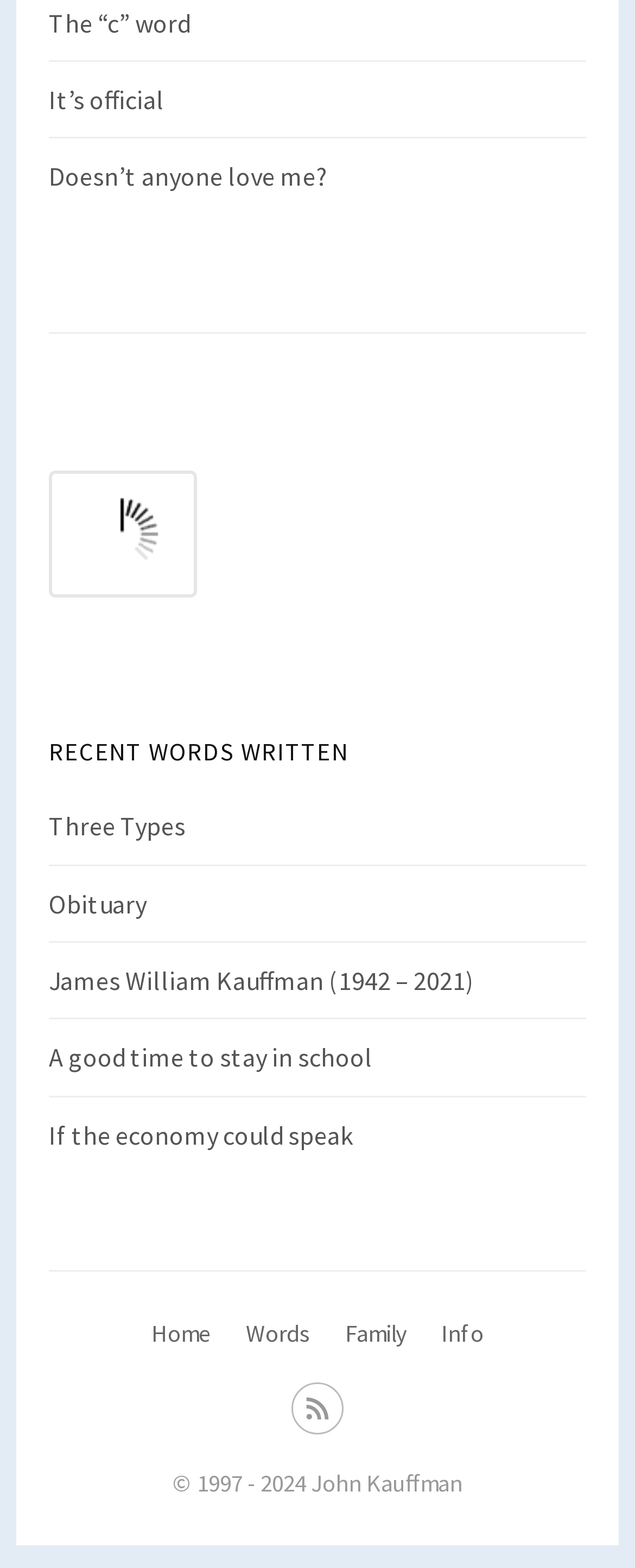Identify the bounding box coordinates of the region that should be clicked to execute the following instruction: "Click on the 'loader' button".

[0.077, 0.3, 0.31, 0.381]